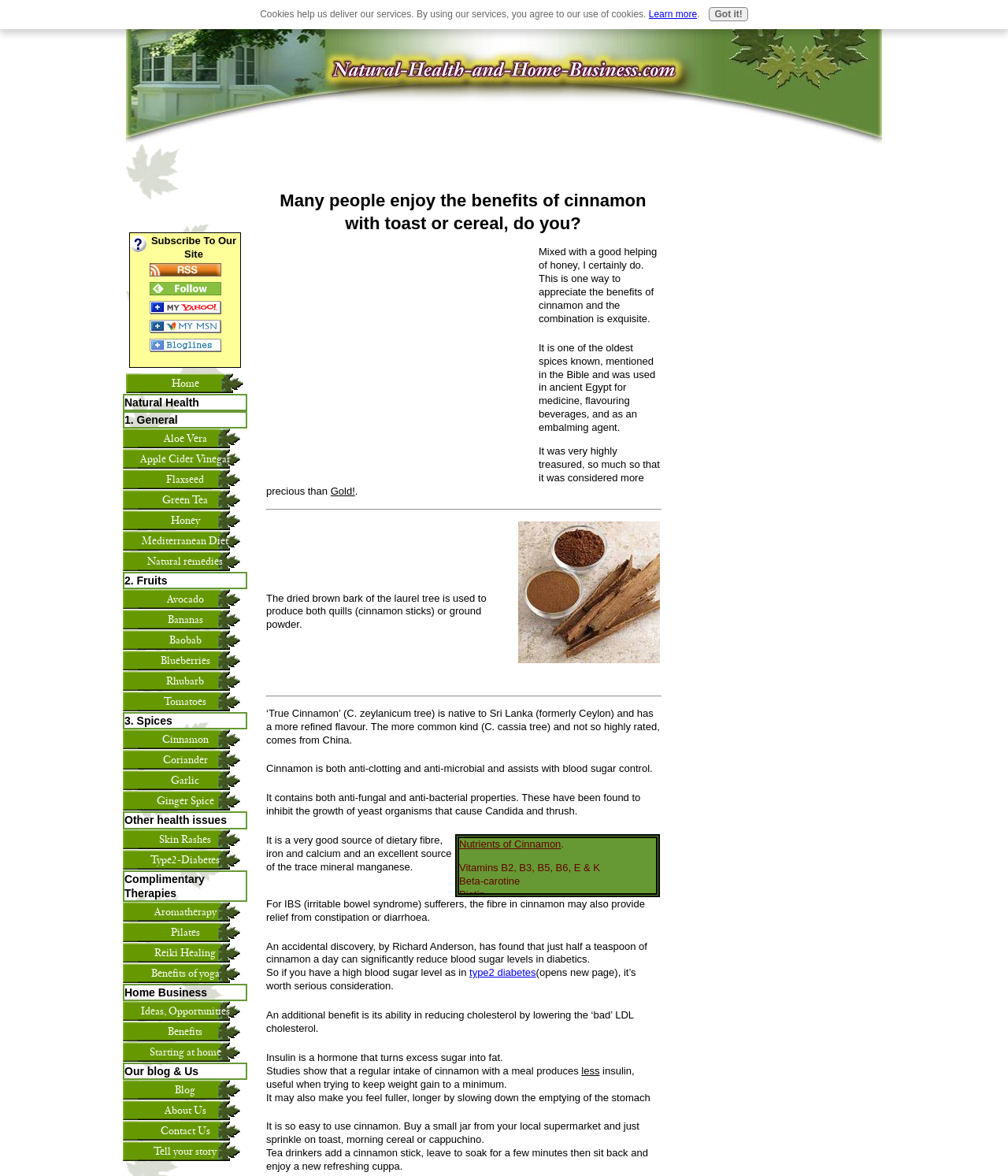Highlight the bounding box coordinates of the region I should click on to meet the following instruction: "Follow the website on Feedly".

[0.148, 0.244, 0.219, 0.254]